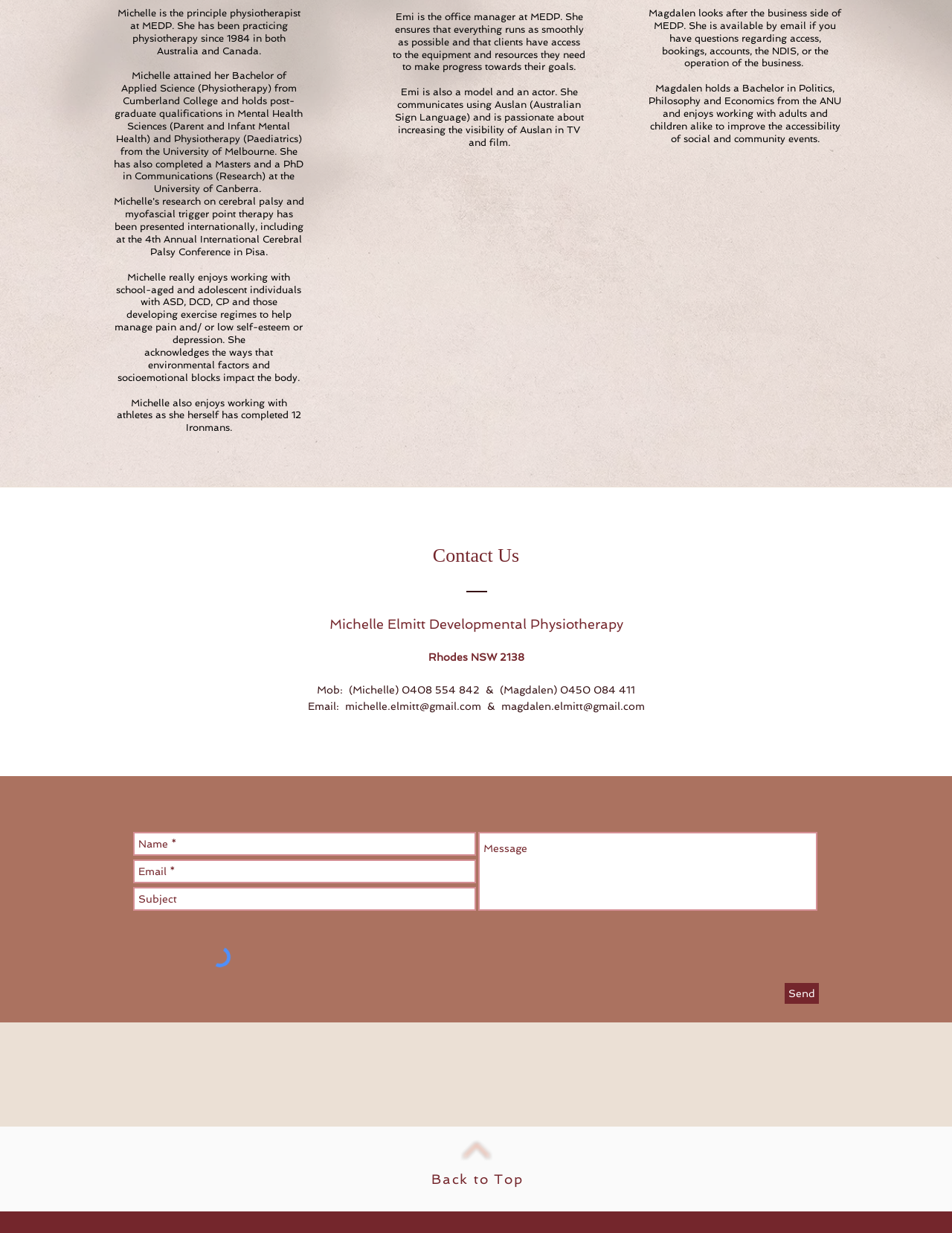Kindly respond to the following question with a single word or a brief phrase: 
What is the purpose of the text box labeled 'Name *'?

Input name